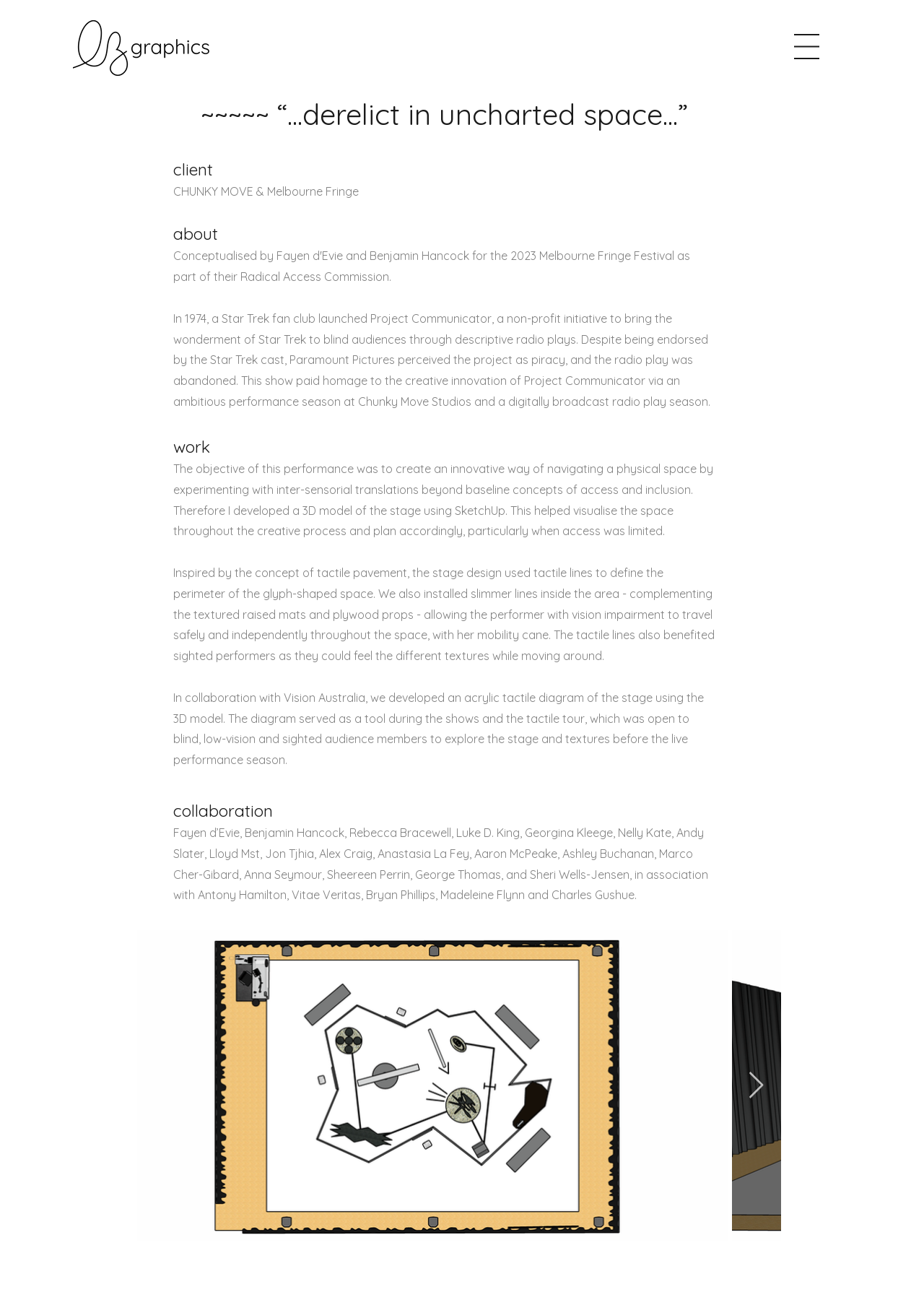Identify the bounding box for the UI element described as: "aria-label="Next Item"". The coordinates should be four float numbers between 0 and 1, i.e., [left, top, right, bottom].

[0.809, 0.818, 0.827, 0.839]